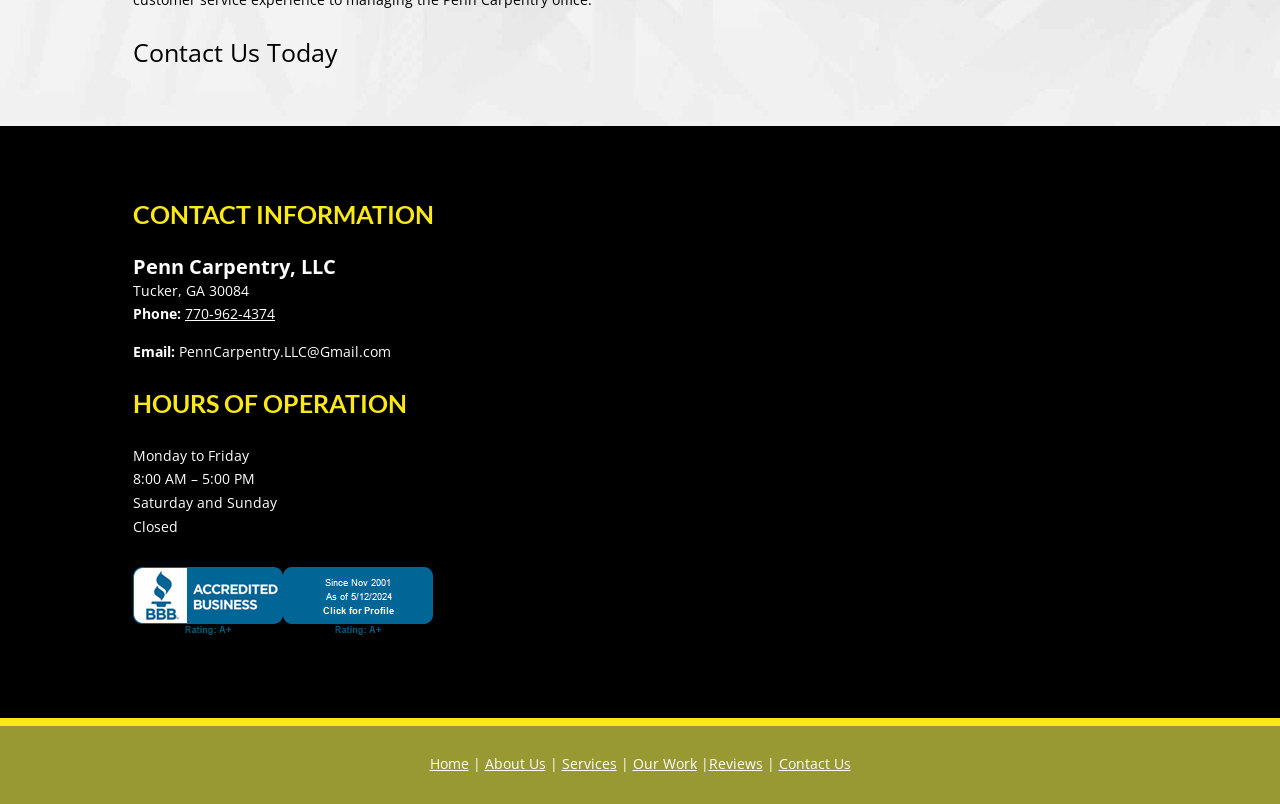Find the bounding box coordinates for the UI element whose description is: "Services". The coordinates should be four float numbers between 0 and 1, in the format [left, top, right, bottom].

[0.439, 0.938, 0.482, 0.961]